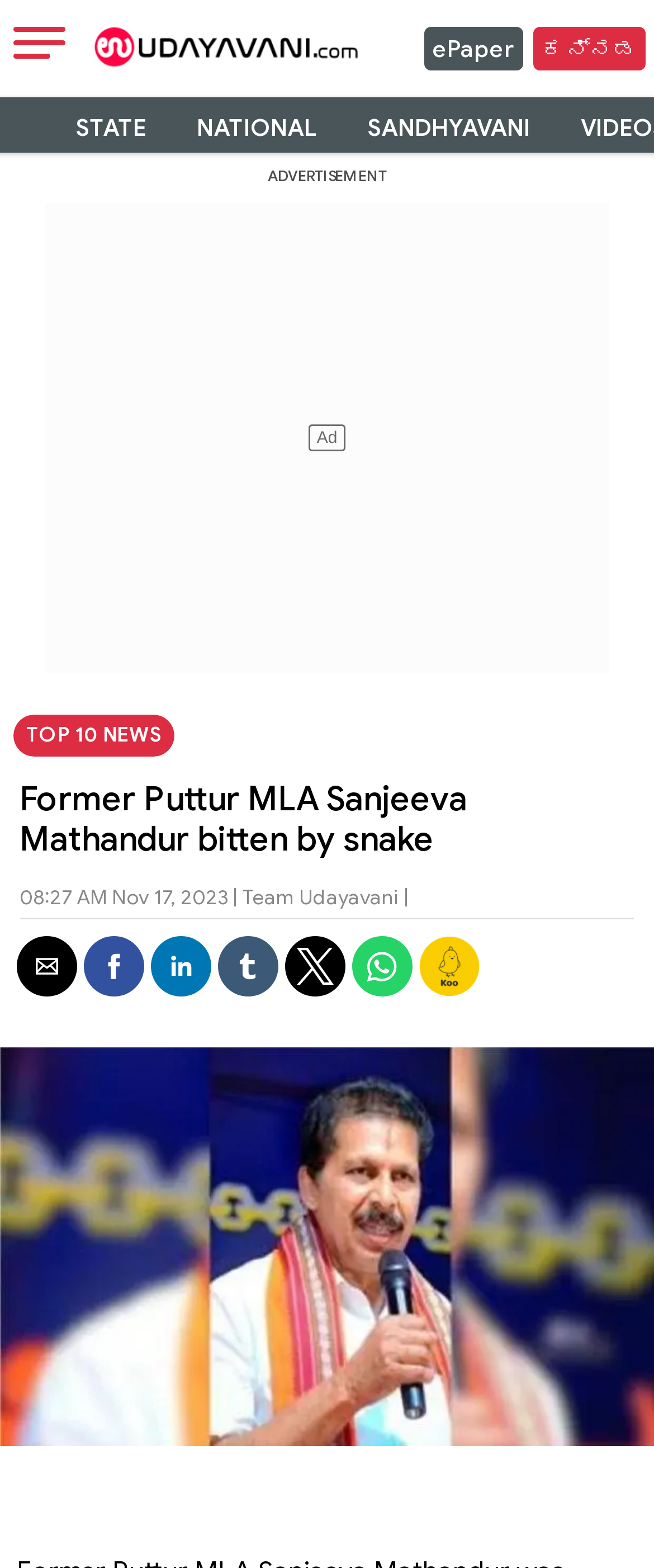Can you pinpoint the bounding box coordinates for the clickable element required for this instruction: "Expand the topic details"? The coordinates should be four float numbers between 0 and 1, i.e., [left, top, right, bottom].

None